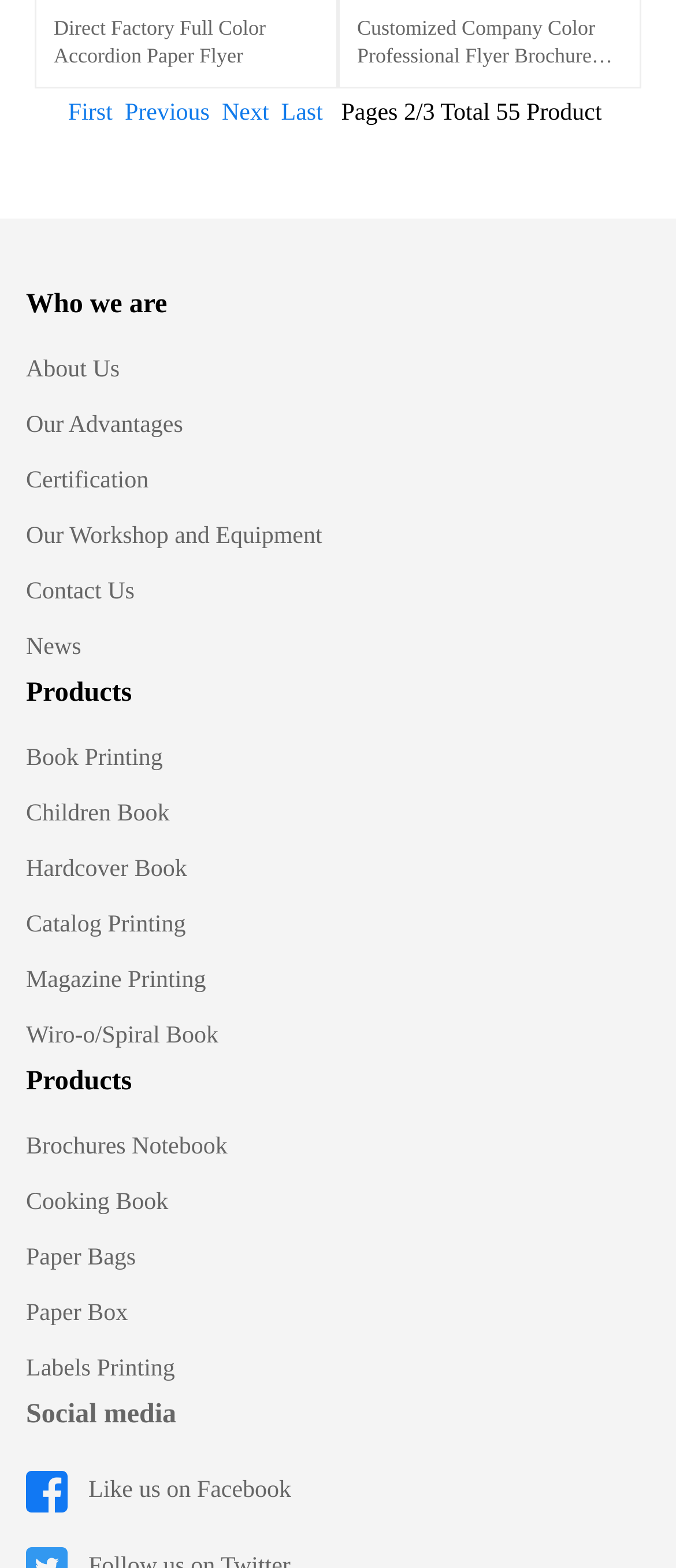How many social media links are there?
Answer briefly with a single word or phrase based on the image.

1